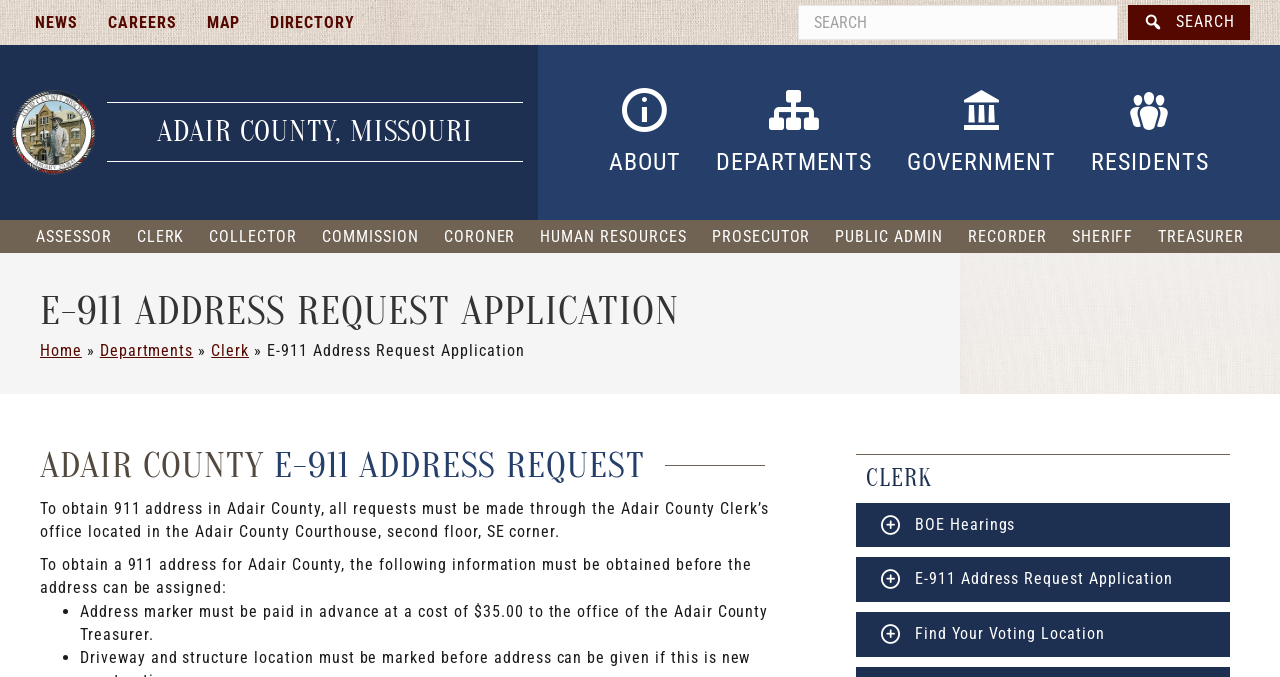What is the navigation menu item that contains the link to the E-911 Address Request Application?
Can you offer a detailed and complete answer to this question?

The webpage has a navigation menu item called 'Departments', which contains a link to the E-911 Address Request Application, among other links to other departments.